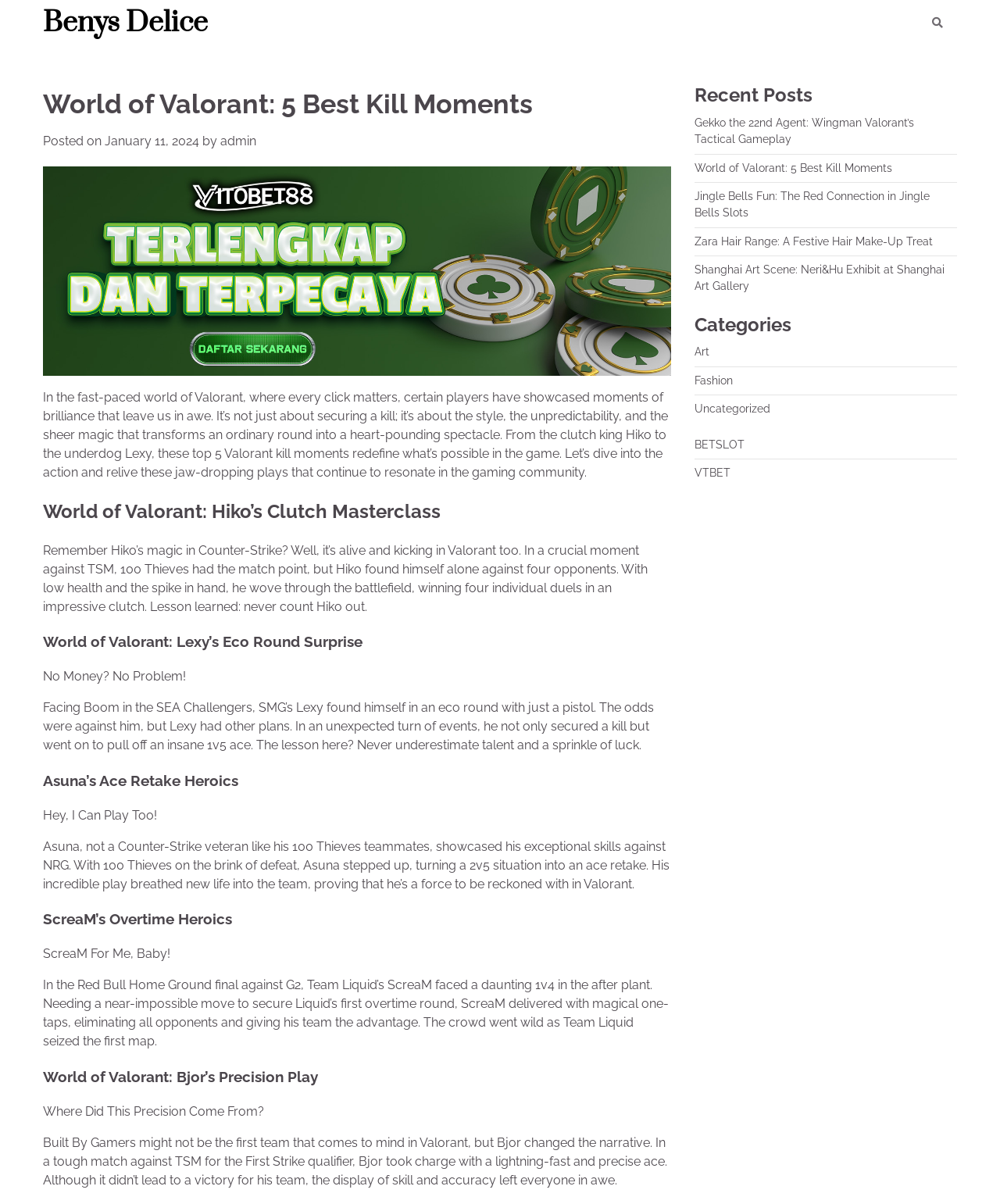Using the given description, provide the bounding box coordinates formatted as (top-left x, top-left y, bottom-right x, bottom-right y), with all values being floating point numbers between 0 and 1. Description: VTBET

[0.695, 0.387, 0.73, 0.398]